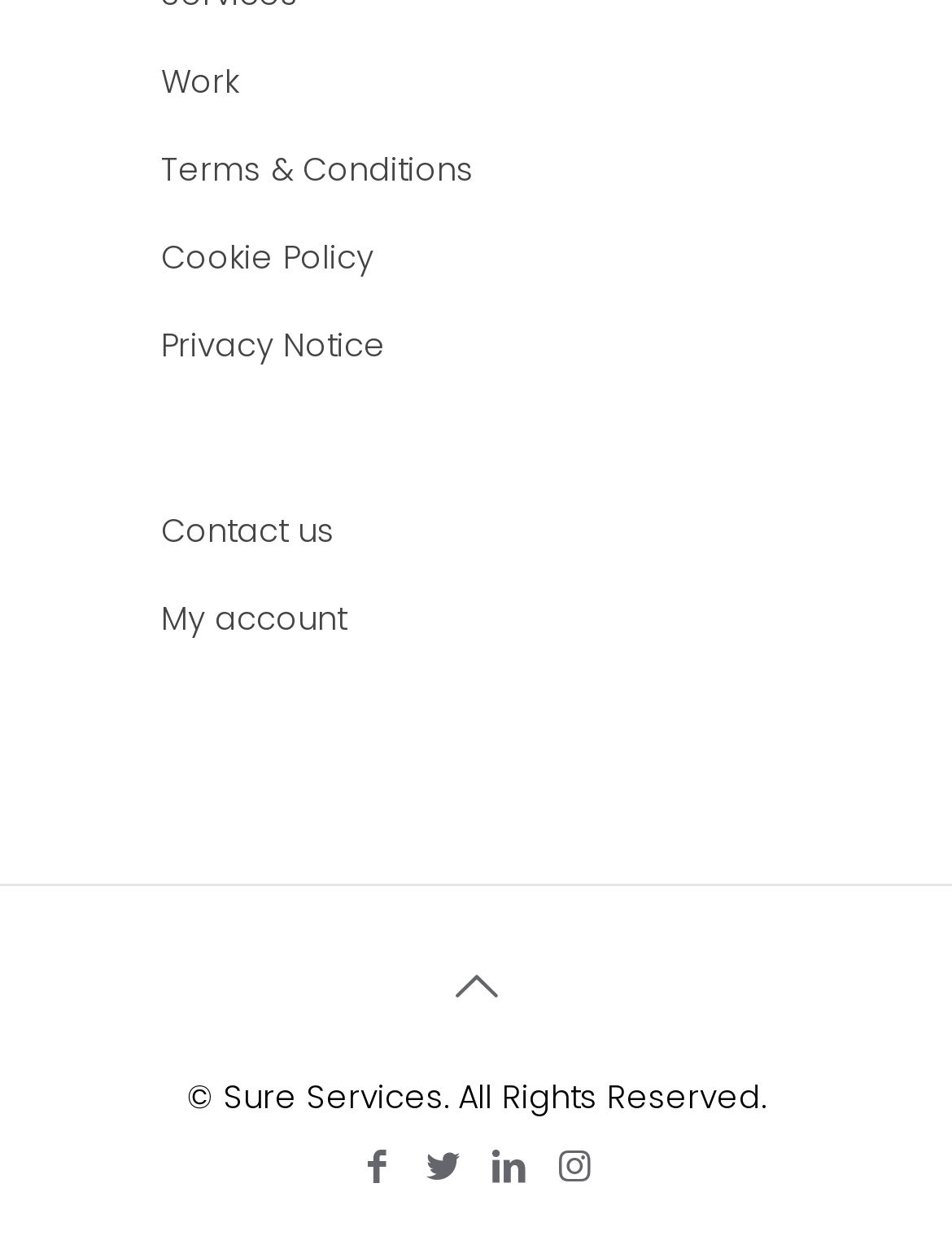Determine the bounding box coordinates for the element that should be clicked to follow this instruction: "Click on the search icon". The coordinates should be given as four float numbers between 0 and 1, in the format [left, top, right, bottom].

[0.446, 0.754, 0.554, 0.837]